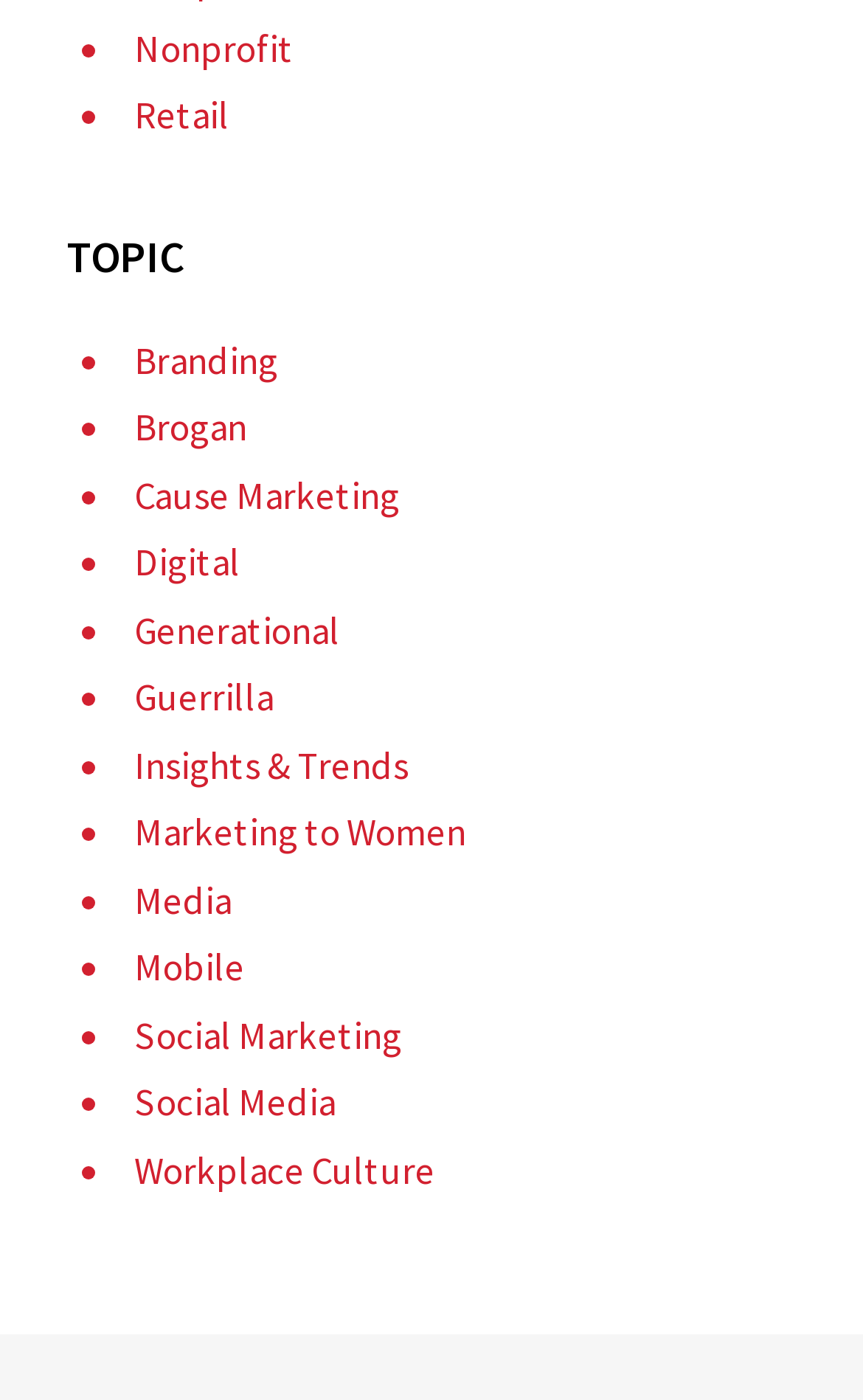Find the bounding box coordinates of the clickable area that will achieve the following instruction: "Explore Branding".

[0.156, 0.24, 0.323, 0.275]